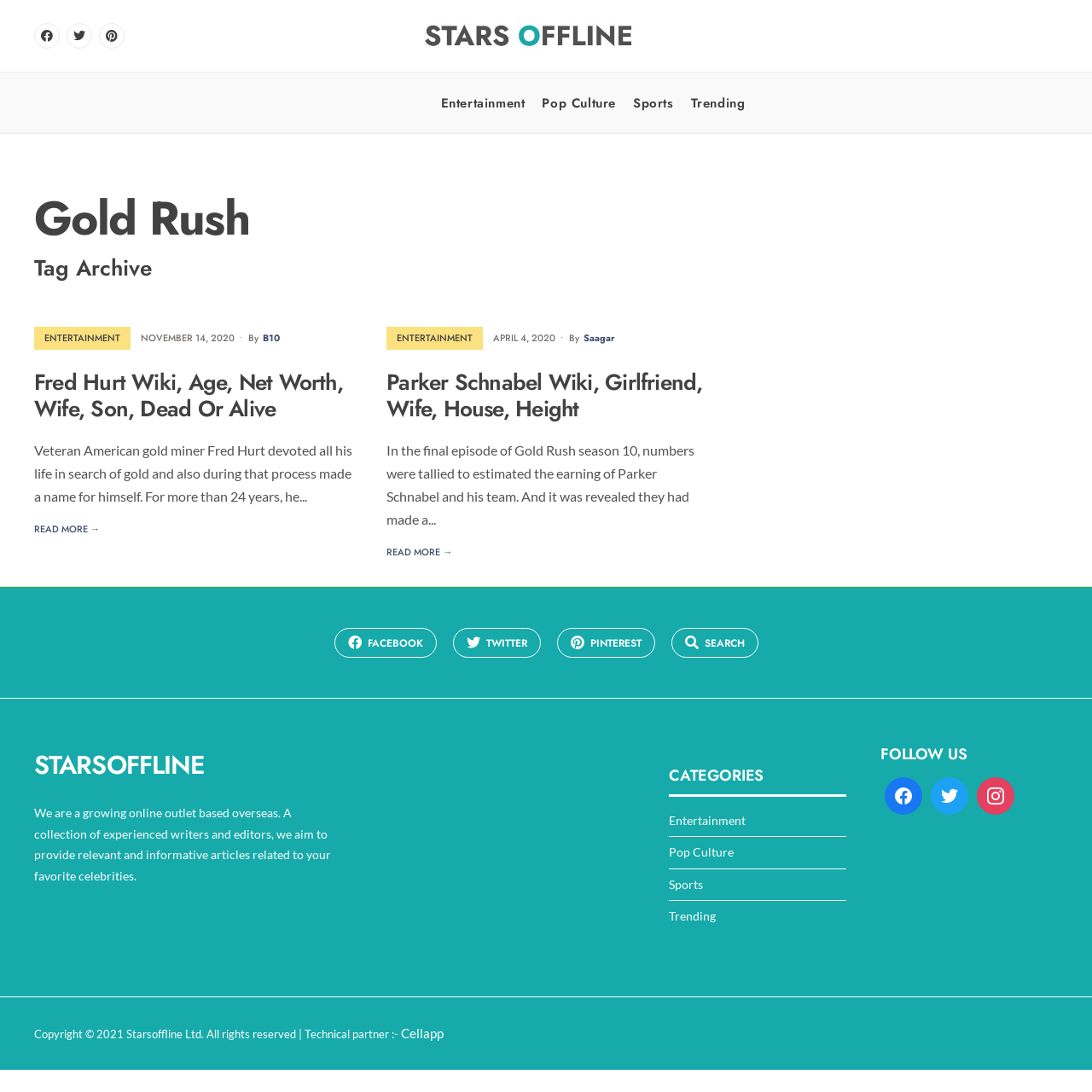Provide the bounding box coordinates of the HTML element this sentence describes: "Pop Culture". The bounding box coordinates consist of four float numbers between 0 and 1, i.e., [left, top, right, bottom].

[0.496, 0.076, 0.564, 0.113]